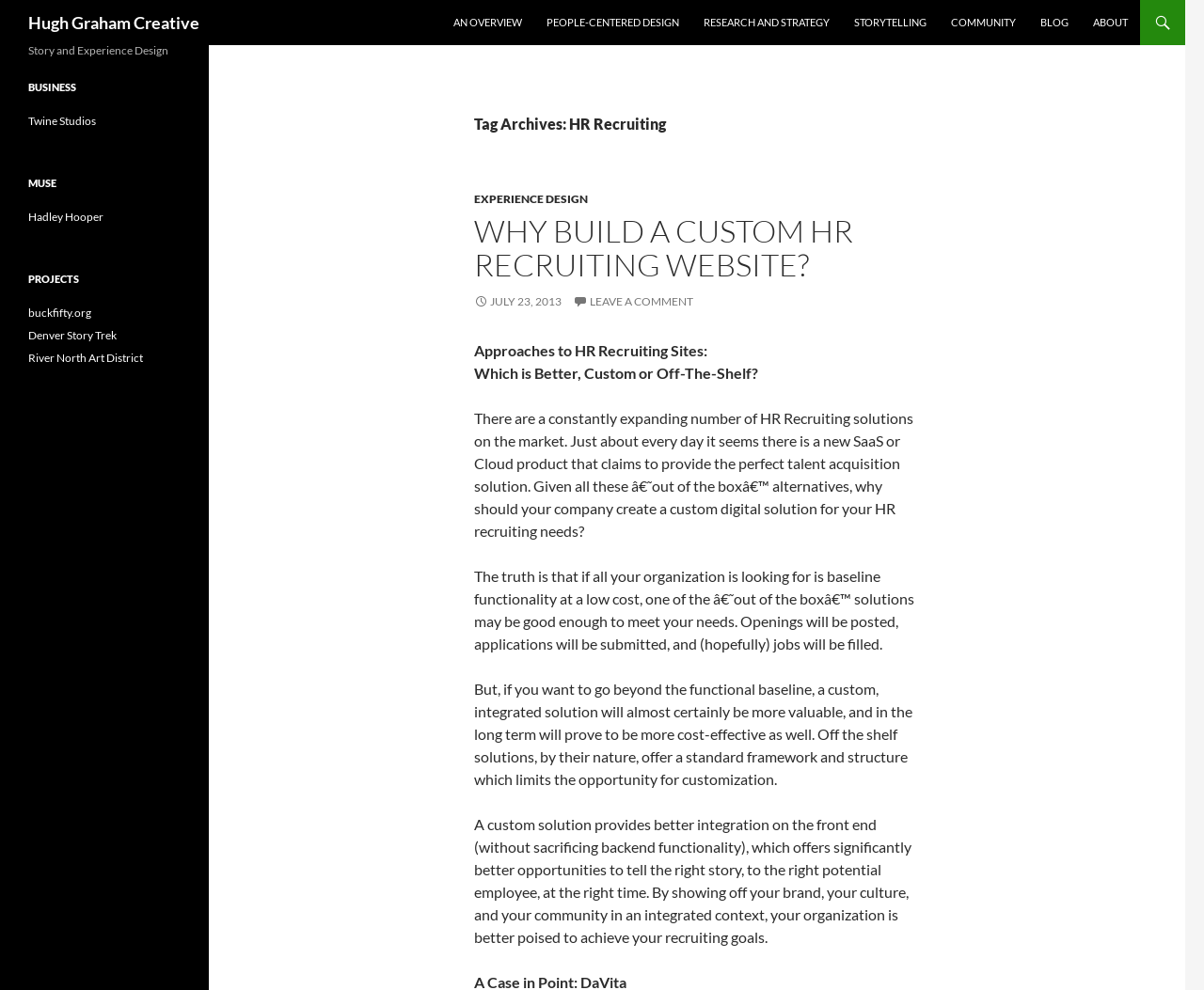Can you specify the bounding box coordinates for the region that should be clicked to fulfill this instruction: "Click on 'AN OVERVIEW'".

[0.367, 0.0, 0.443, 0.046]